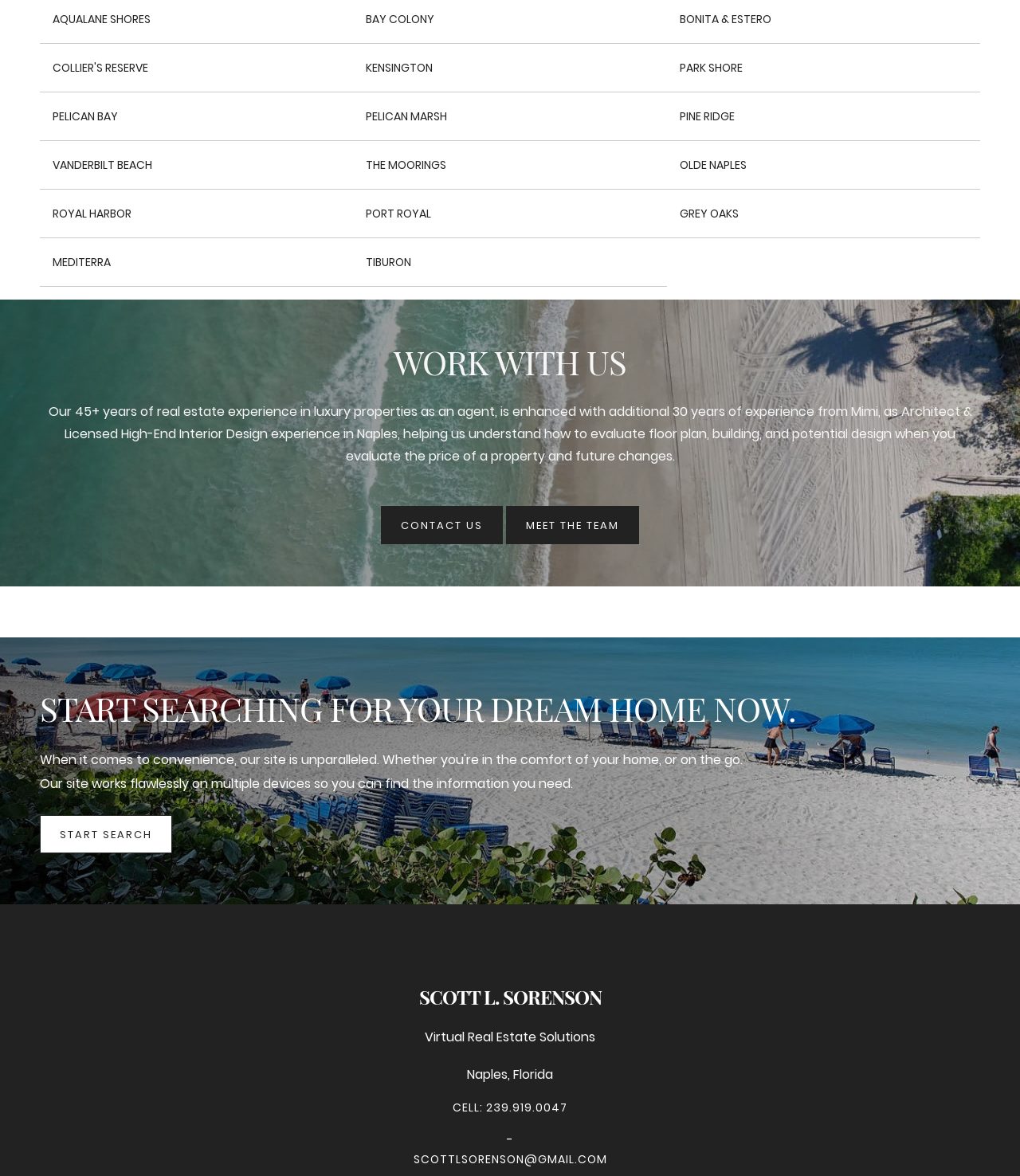Provide a brief response to the question below using a single word or phrase: 
What is the name of the person mentioned on the webpage?

Scott L. Sorensen